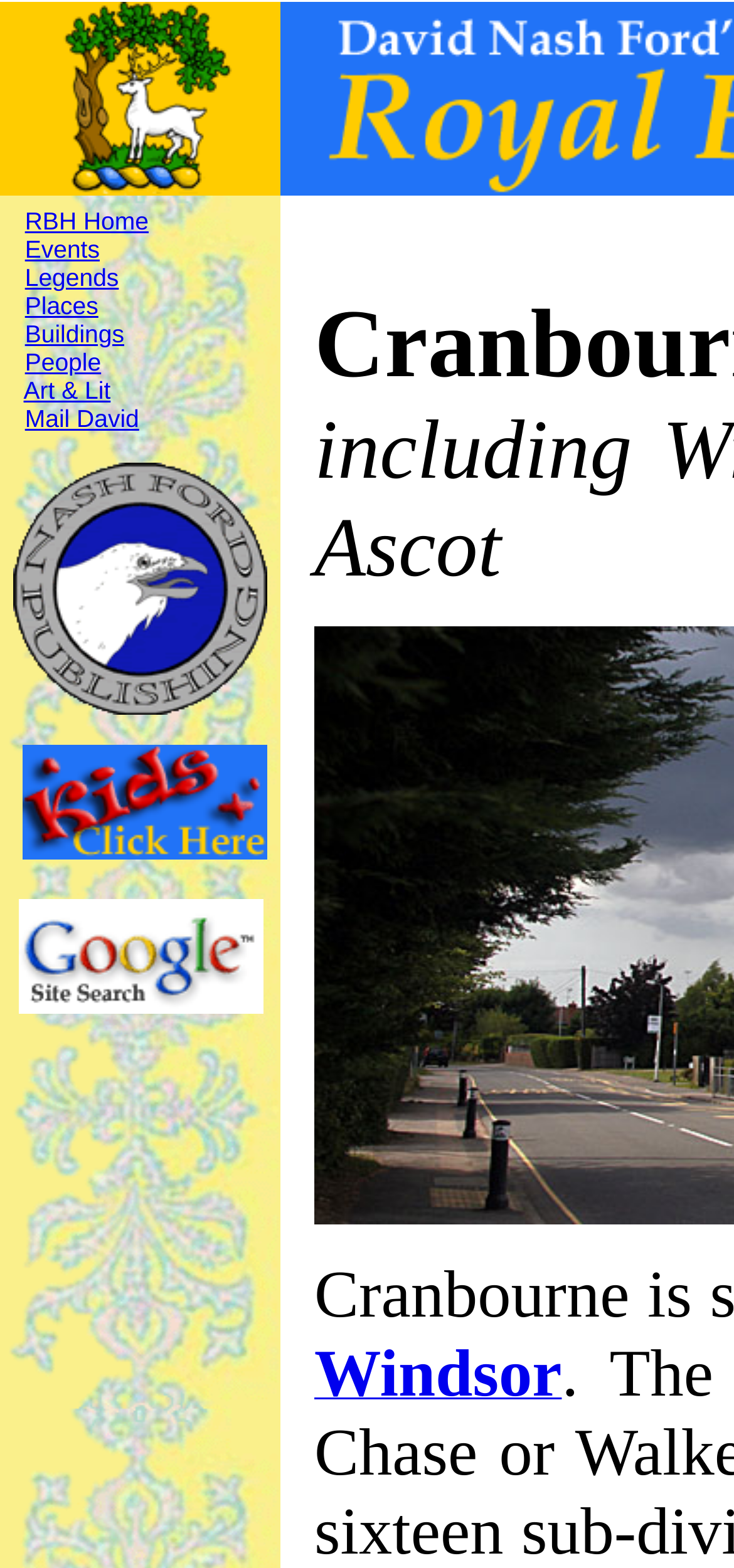Describe every aspect of the webpage comprehensively.

The webpage is about the history of Cranbourne, Berkshire, and is part of the RBH (Royal Borough of History) website. At the top left, there are three images, two of which are small and side by side, while the third is larger and below them. The larger image is the White Hart Crest of the Royal County of Berkshire.

Below the images, there is a navigation menu that spans across the top of the page. The menu consists of 10 links, including "RBH Home", "Events", "Legends", "Places", "Buildings", "People", "Art & Lit", "Mail David Nash Ford Publishing", "Click here for all things RBH designed especially for Kids", and "Search RBH using Google". Each link is separated by a small space, and some of them have accompanying images.

At the bottom right of the page, there is a single link to "Windsor". The rest of the page is dedicated to the history of Cranbourne, Berkshire, but the specific content is not described in the provided accessibility tree.